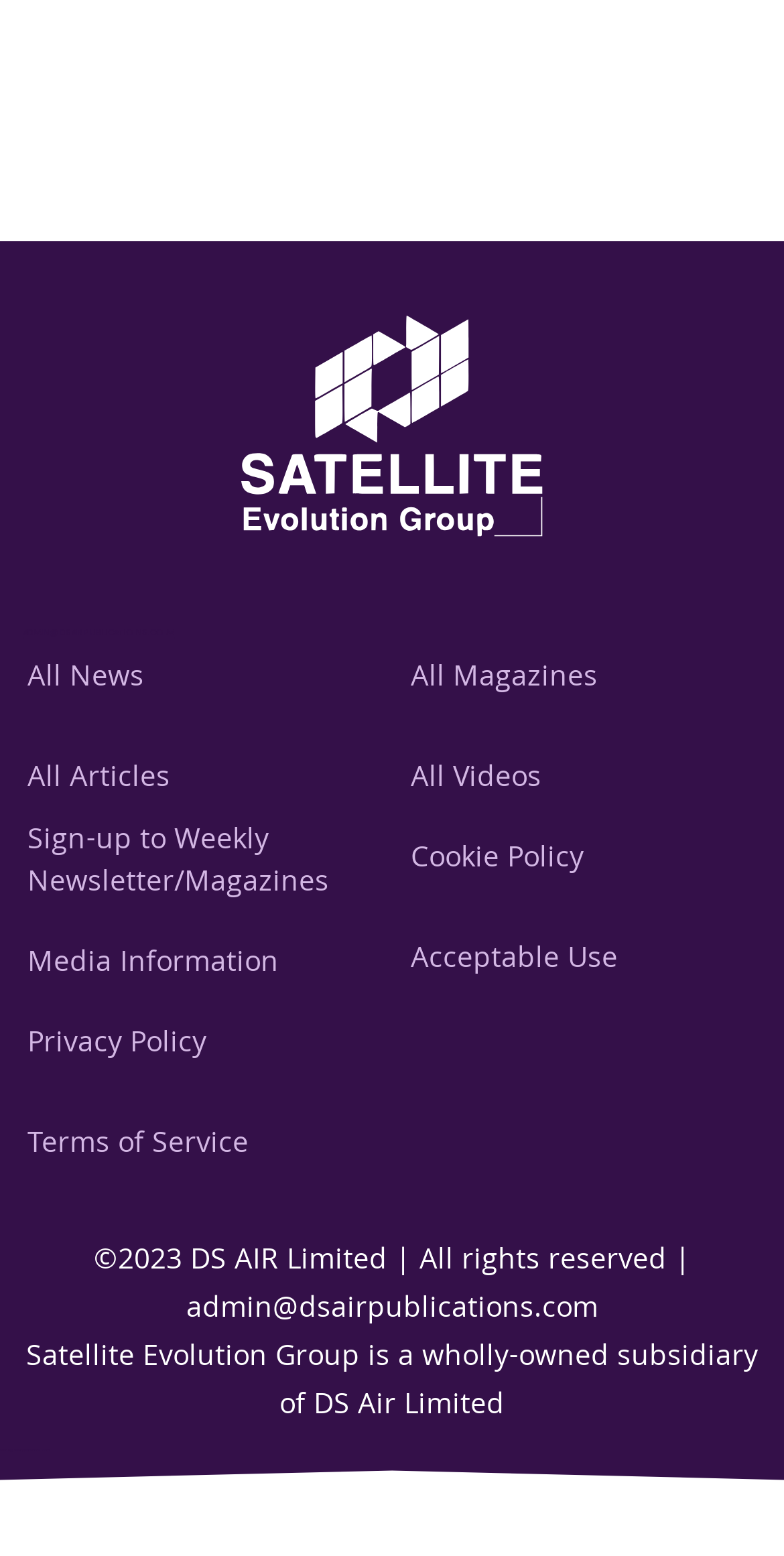Give a concise answer using one word or a phrase to the following question:
What type of content can be found on the website?

Magazines, Videos, News, Articles